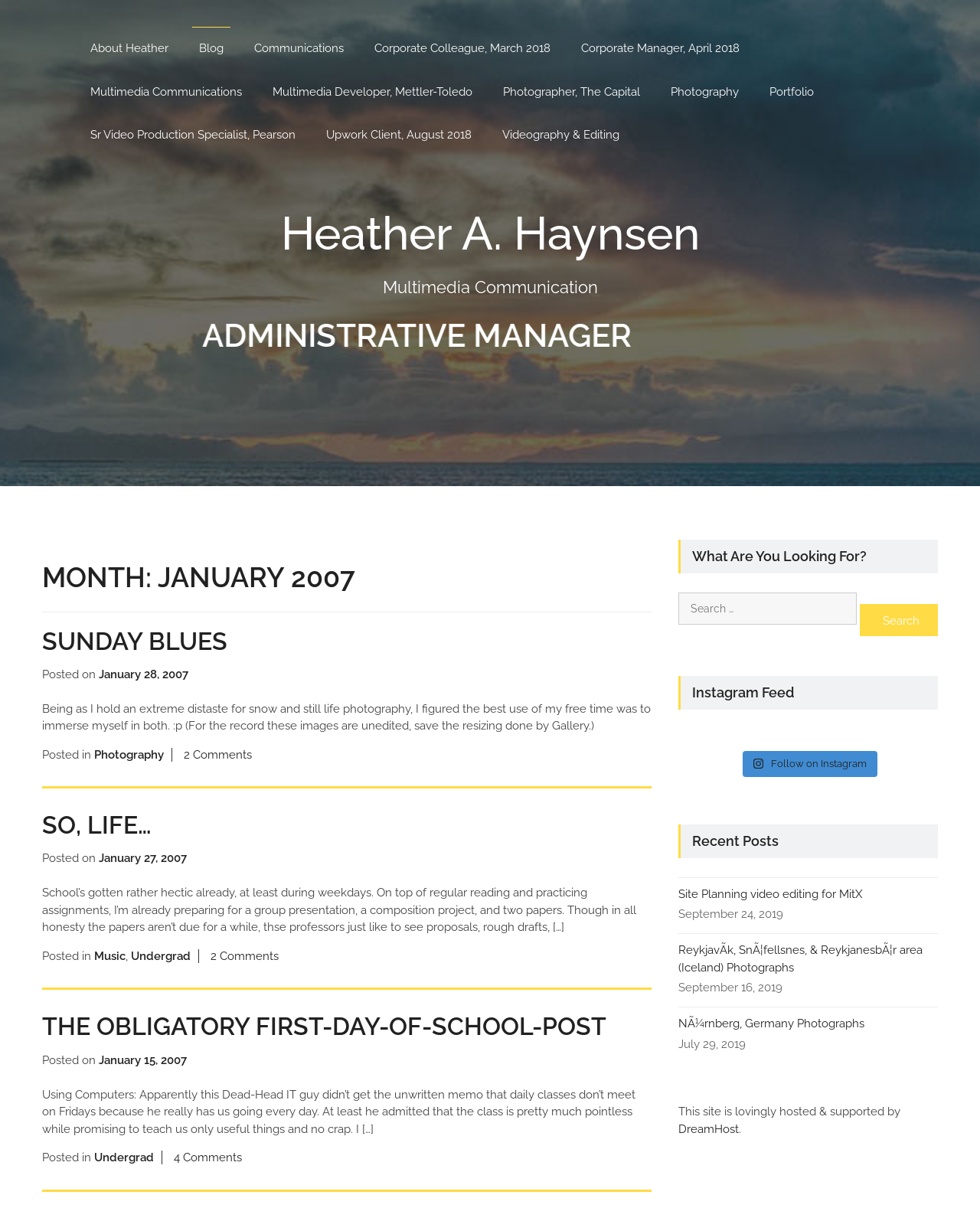Please predict the bounding box coordinates (top-left x, top-left y, bottom-right x, bottom-right y) for the UI element in the screenshot that fits the description: Corporate Colleague, March 2018

[0.368, 0.022, 0.576, 0.058]